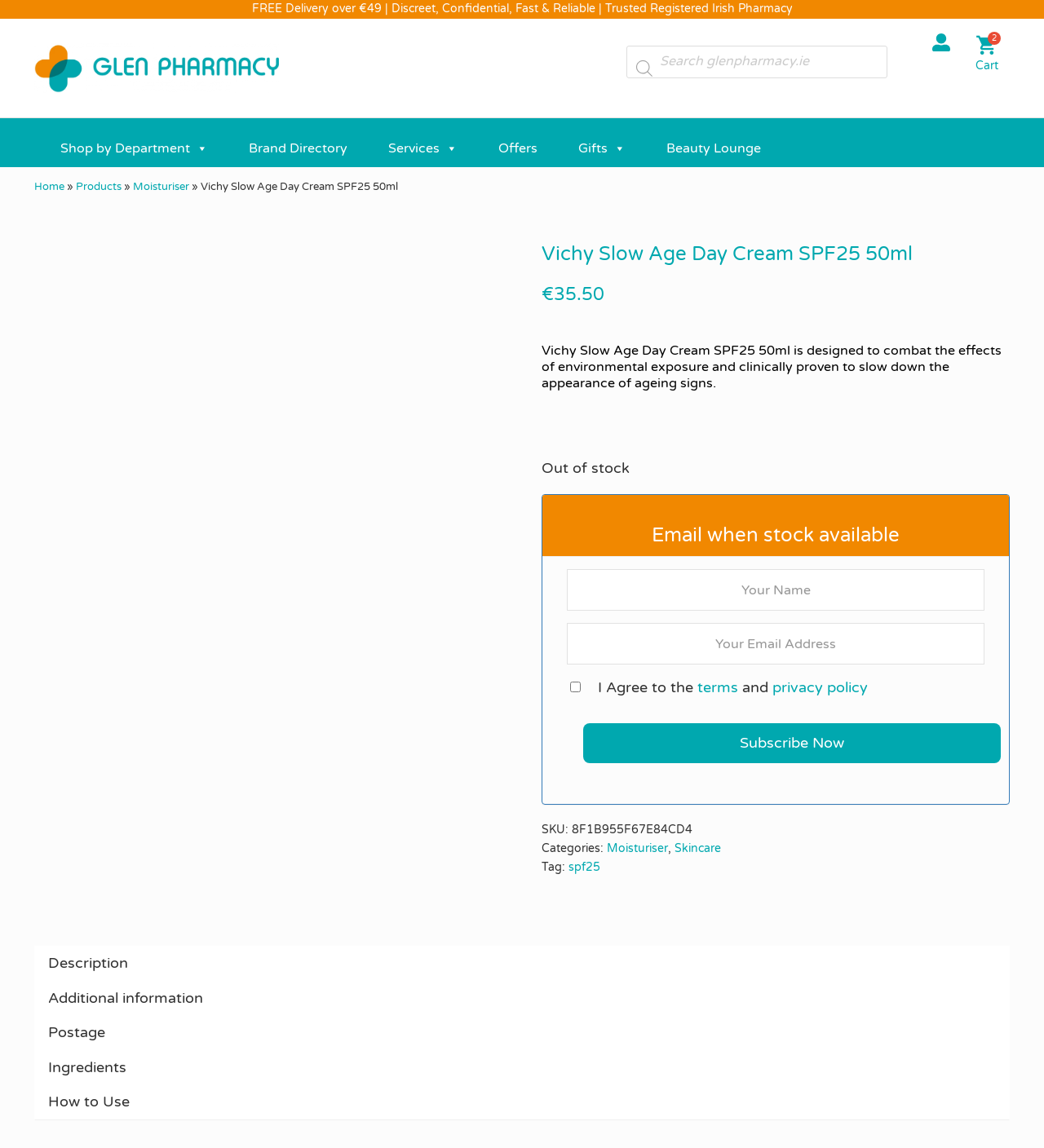What is the name of the pharmacy?
Please answer the question as detailed as possible based on the image.

I found the answer by looking at the top-left corner of the webpage, where the logo and name of the pharmacy are displayed. The name 'Glen Pharmacy' is written in text next to the logo.